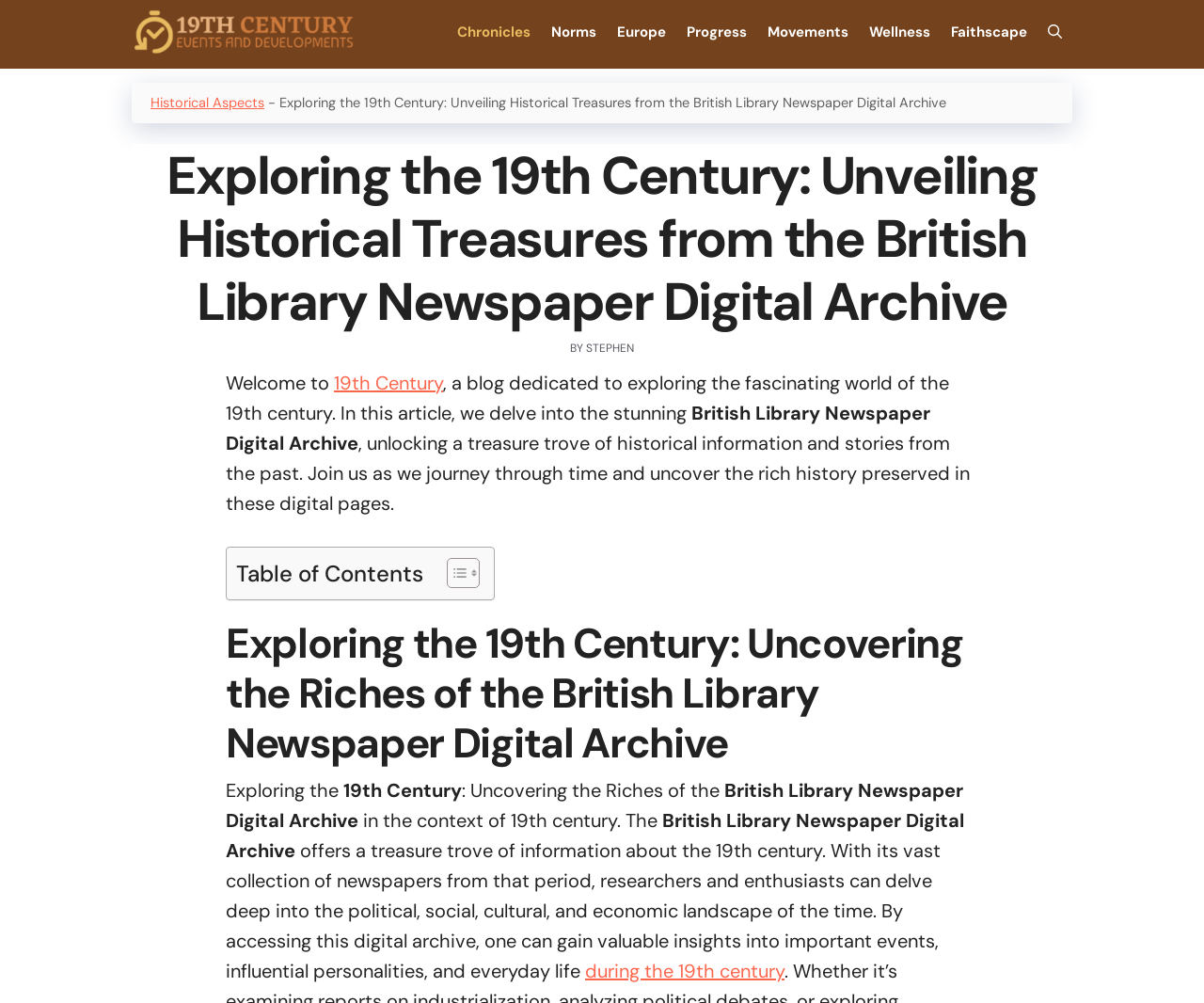What is the focus of the article's exploration?
Answer the question with a detailed explanation, including all necessary information.

The article's title 'Exploring the 19th Century: Unveiling Historical Treasures from the British Library Newspaper Digital Archive' suggests that the focus of the exploration is on uncovering historical treasures from the 19th century, which are preserved in the British Library Newspaper Digital Archive.